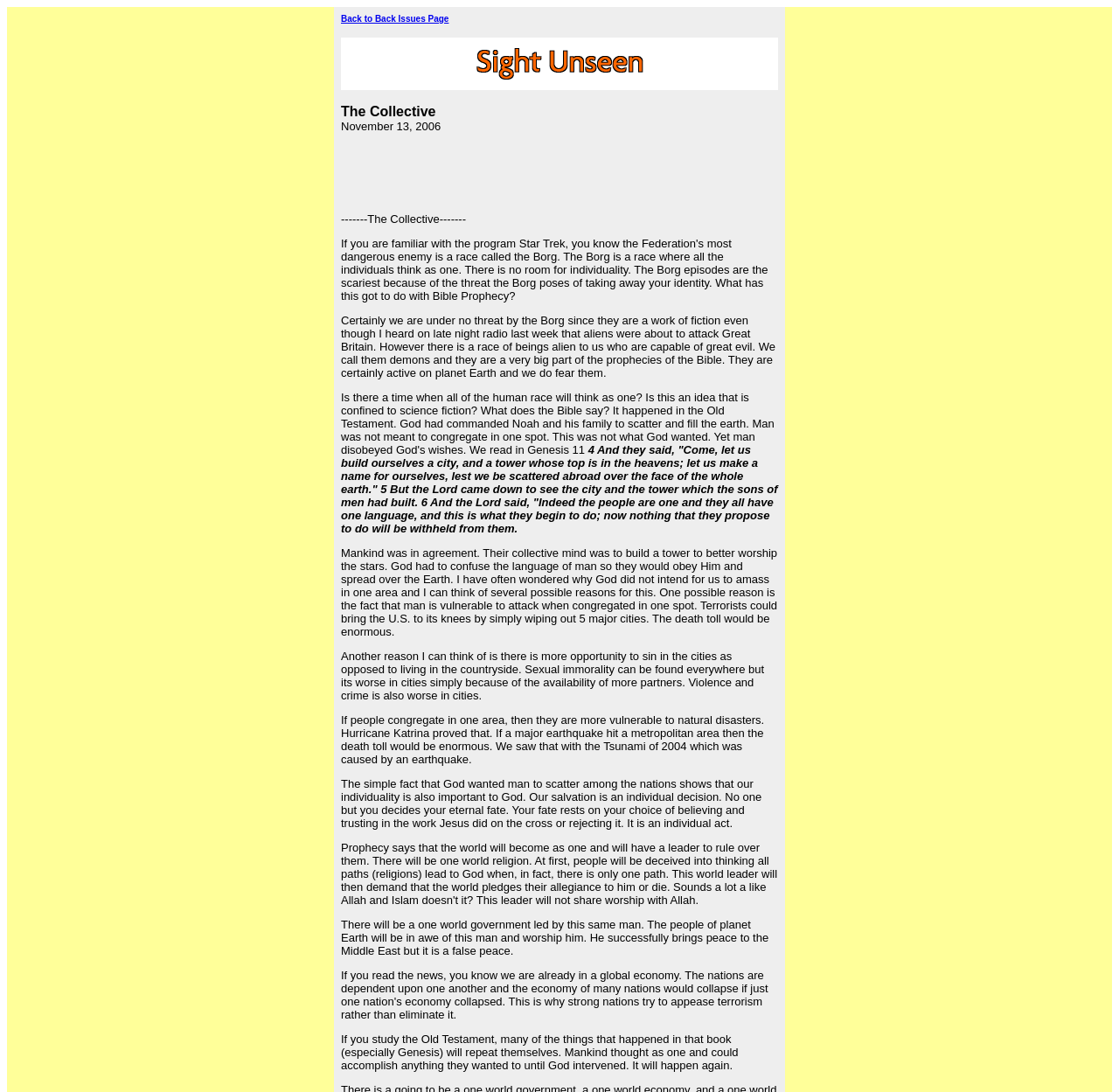Using the webpage screenshot, find the UI element described by aria-label="Advertisement" name="aswift_0" title="Advertisement". Provide the bounding box coordinates in the format (top-left x, top-left y, bottom-right x, bottom-right y), ensuring all values are floating point numbers between 0 and 1.

[0.305, 0.135, 0.67, 0.183]